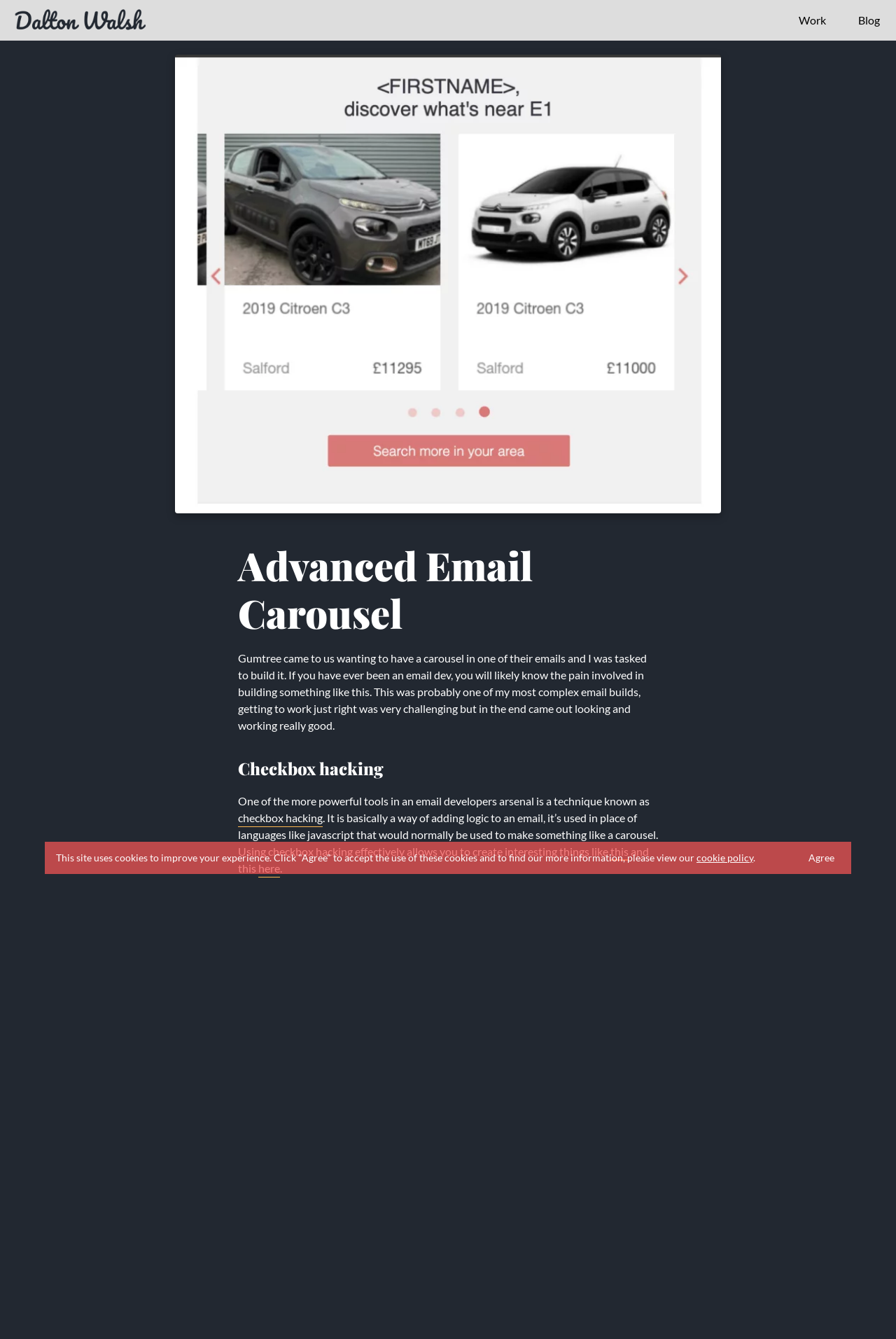What is the topic of the article?
Please answer the question as detailed as possible.

The topic of the article is mentioned in the heading 'Advanced Email Carousel' and is further explained in the text that follows, which discusses the challenges of building a carousel in an email.